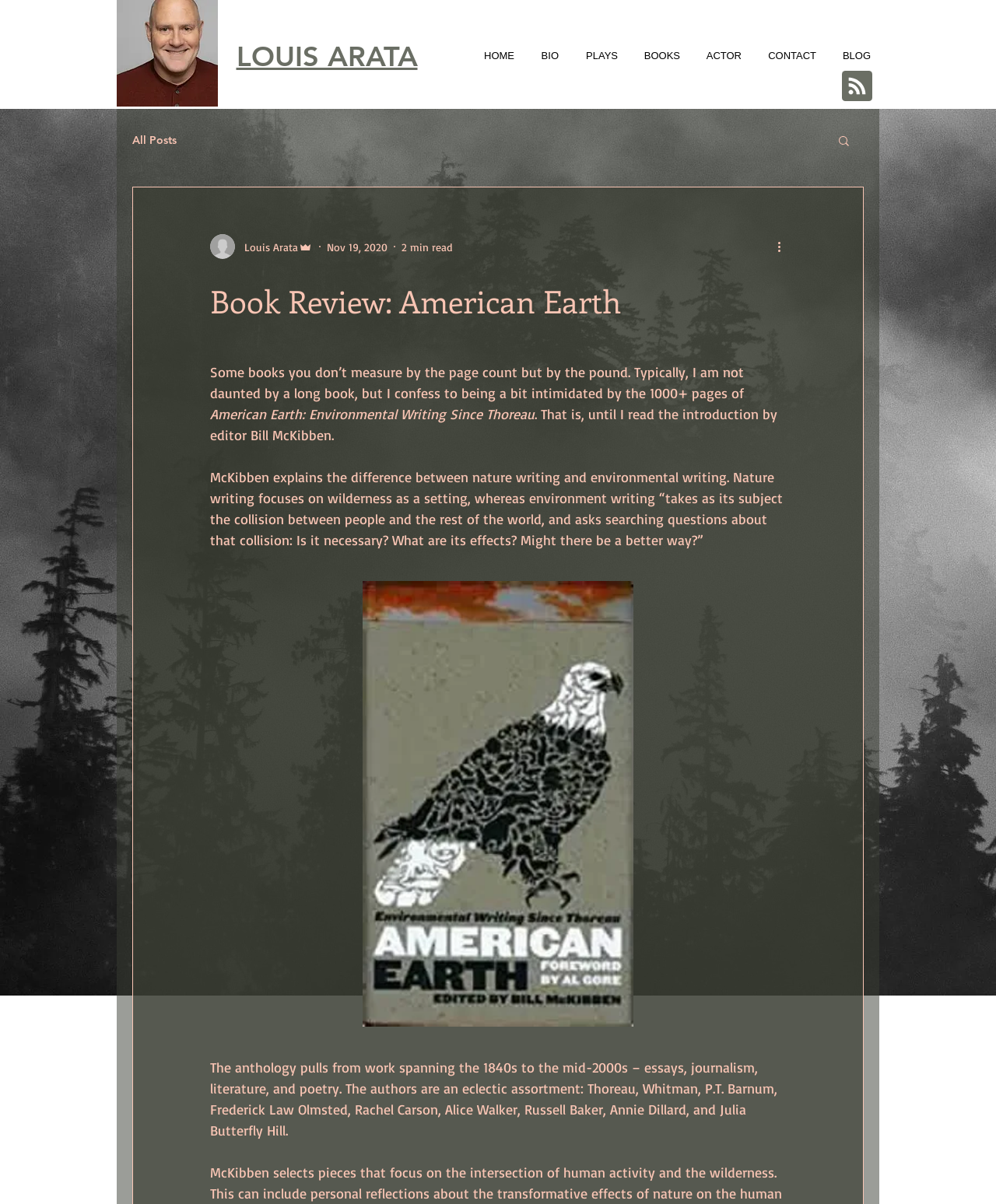What is the time period of the work included in the anthology?
Using the image as a reference, answer the question in detail.

I determined the answer by reading the text 'The anthology pulls from work spanning the 1840s to the mid-2000s...', which indicates that the time period of the work included in the anthology is from the 1840s to the mid-2000s.